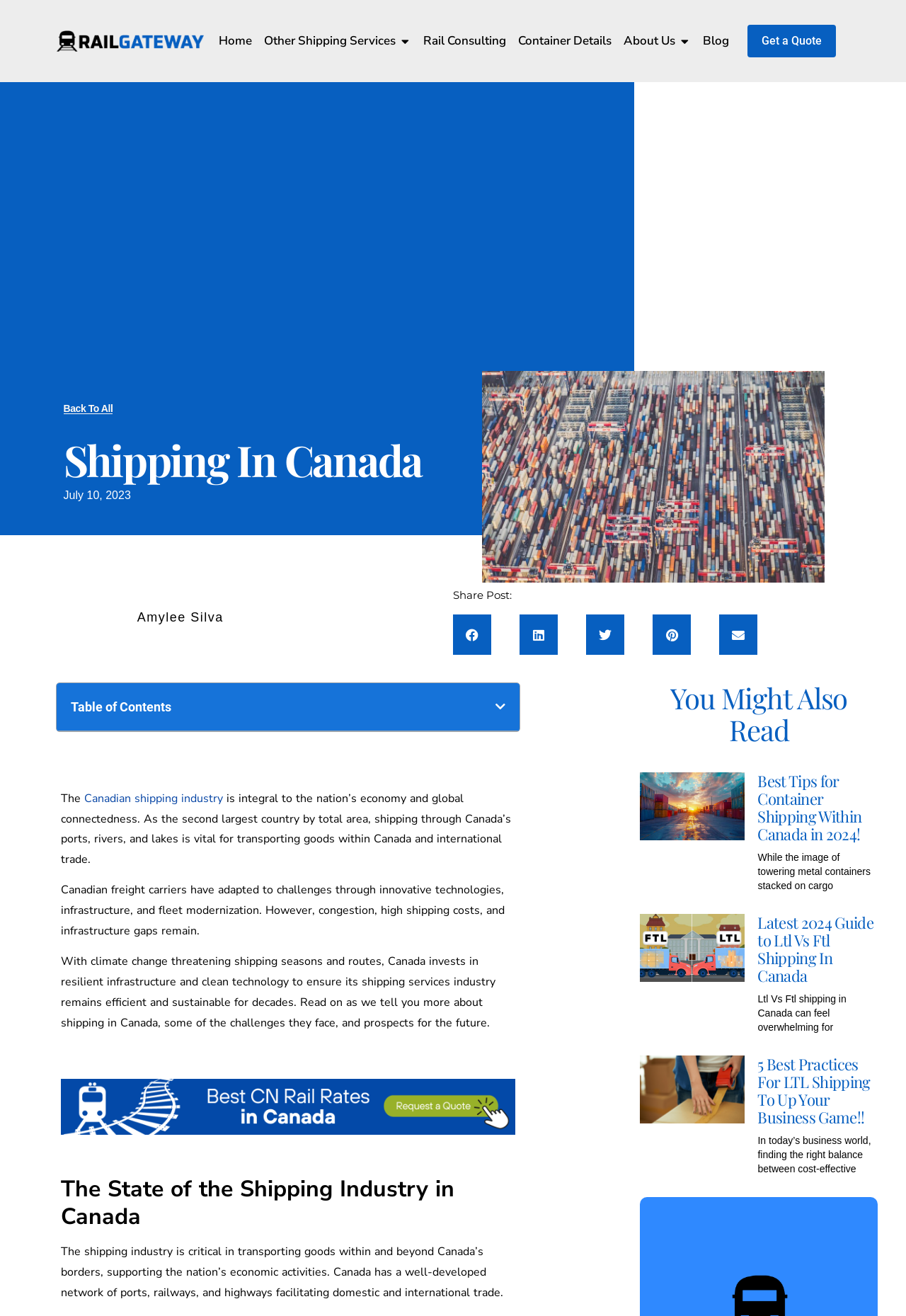What is the text of the first link in the navigation menu?
Please look at the screenshot and answer in one word or a short phrase.

Home